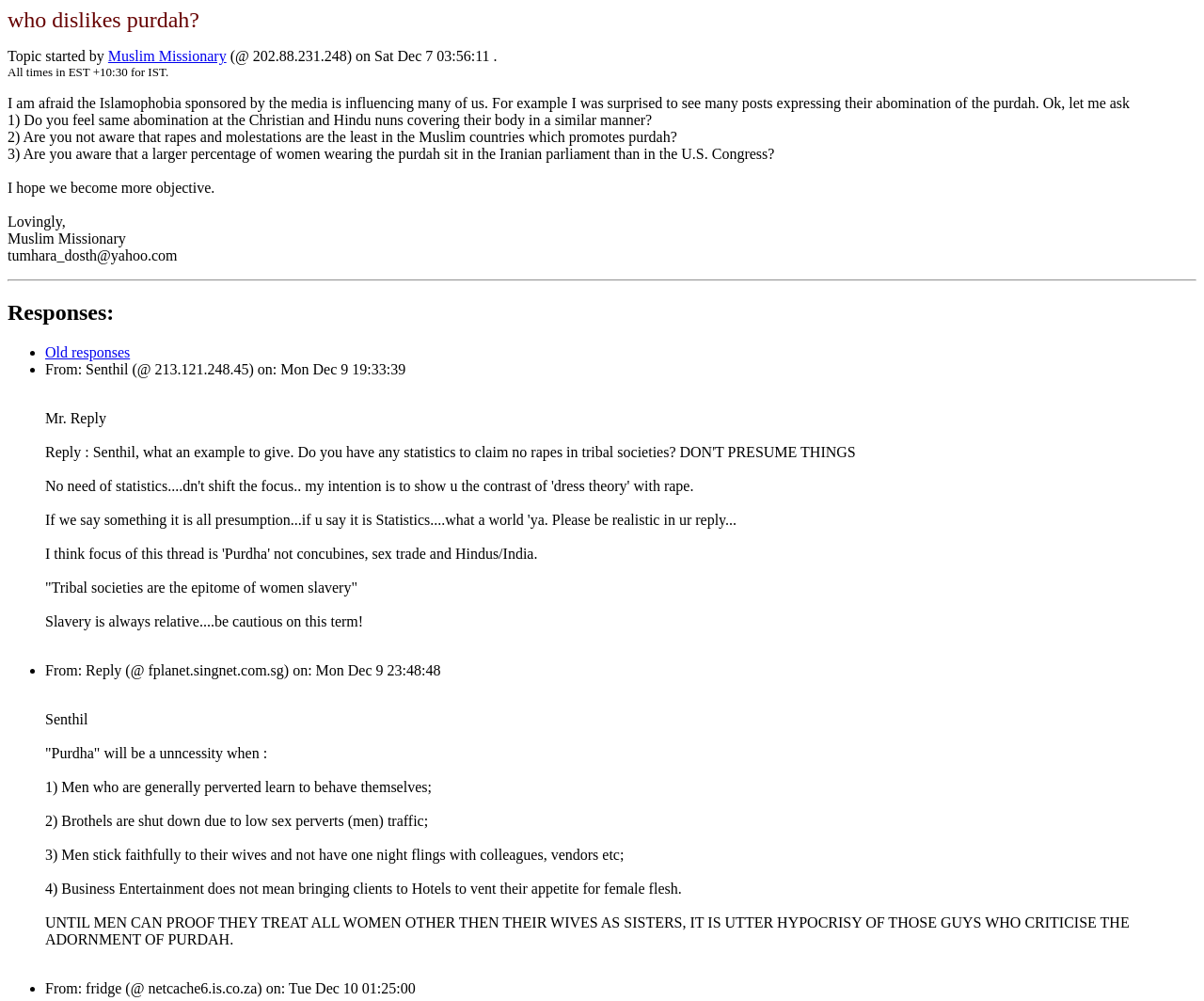What is the email address of the topic starter?
Look at the screenshot and respond with a single word or phrase.

tumhara_dosth@yahoo.com